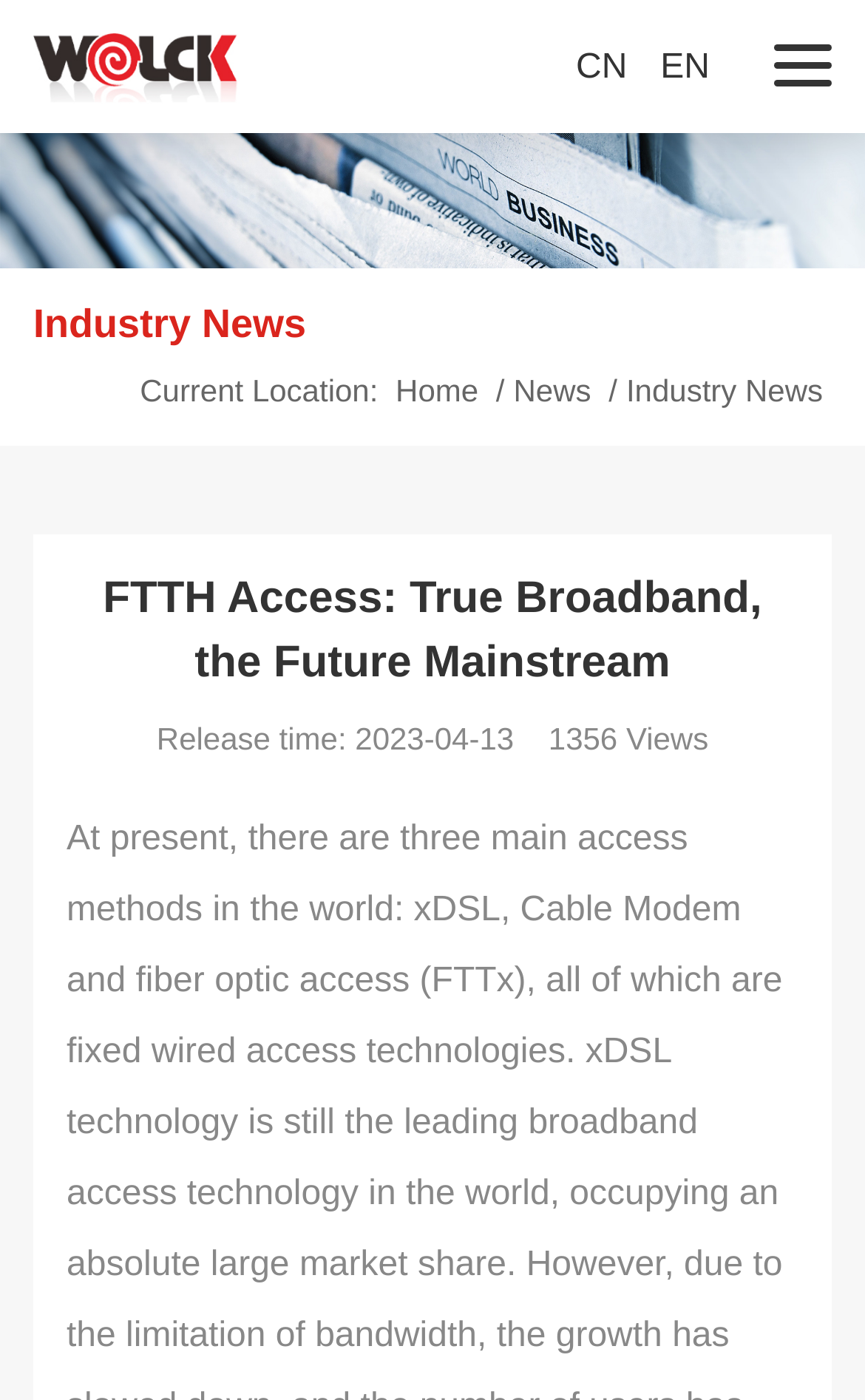What is the current location?
Please provide a comprehensive and detailed answer to the question.

I determined the current location by looking at the navigation bar, where it says 'Current Location:' followed by a link to 'Home', indicating that the current page is the home page.